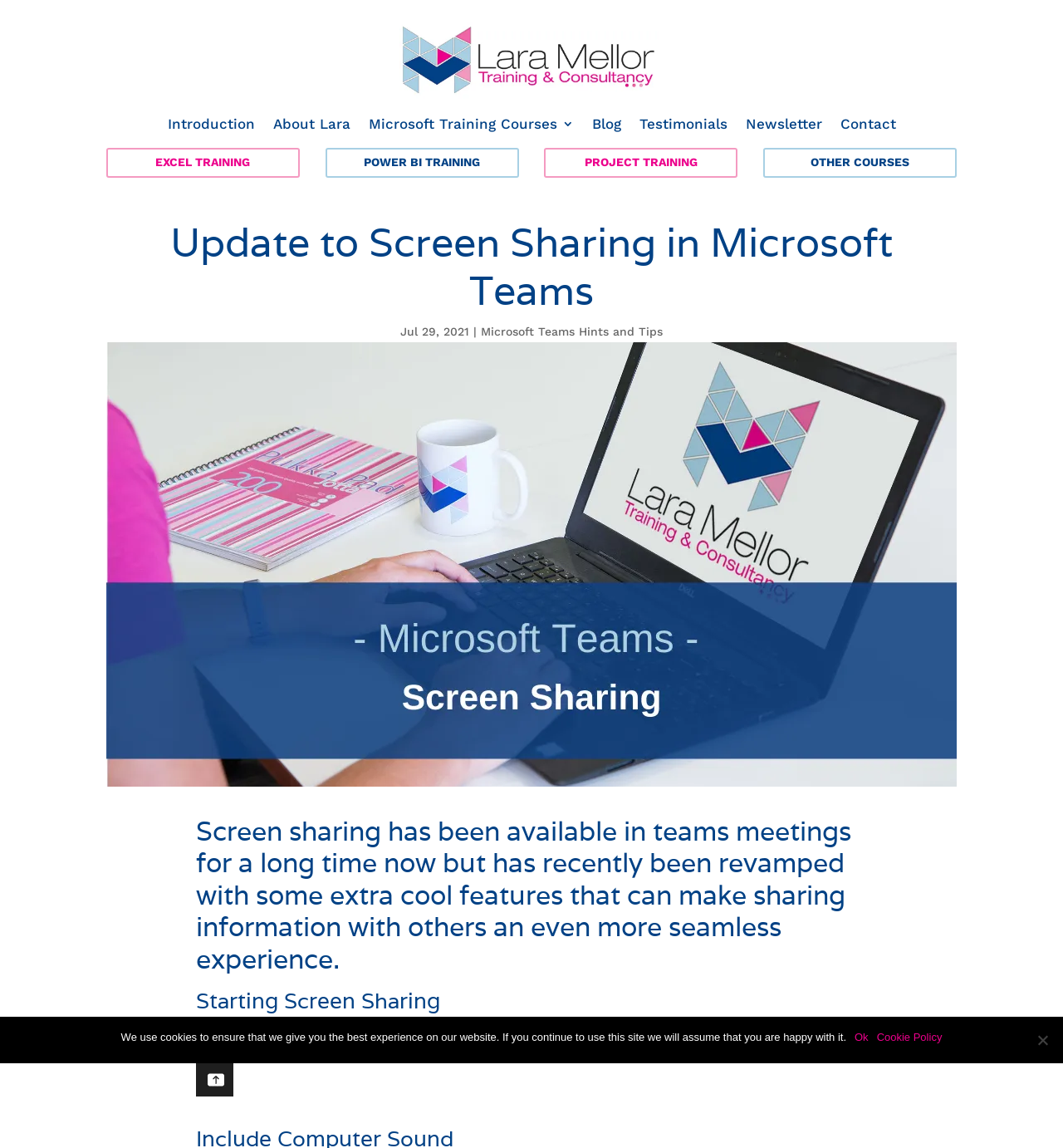Can you find the bounding box coordinates of the area I should click to execute the following instruction: "Read the 'News' article"?

None